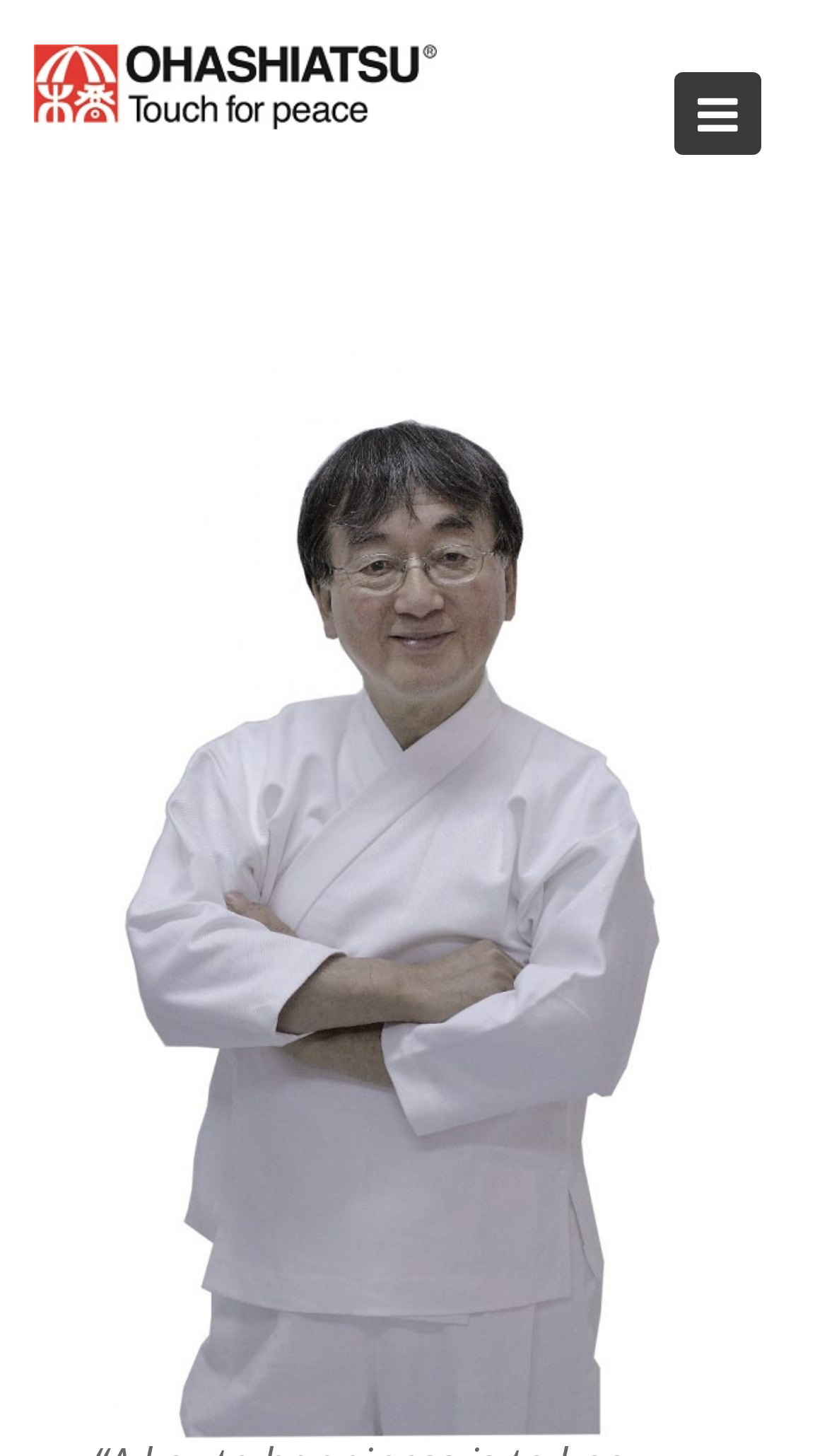Determine the bounding box for the UI element described here: "alt="Ohashiatsu in Austria"".

[0.041, 0.031, 0.528, 0.089]